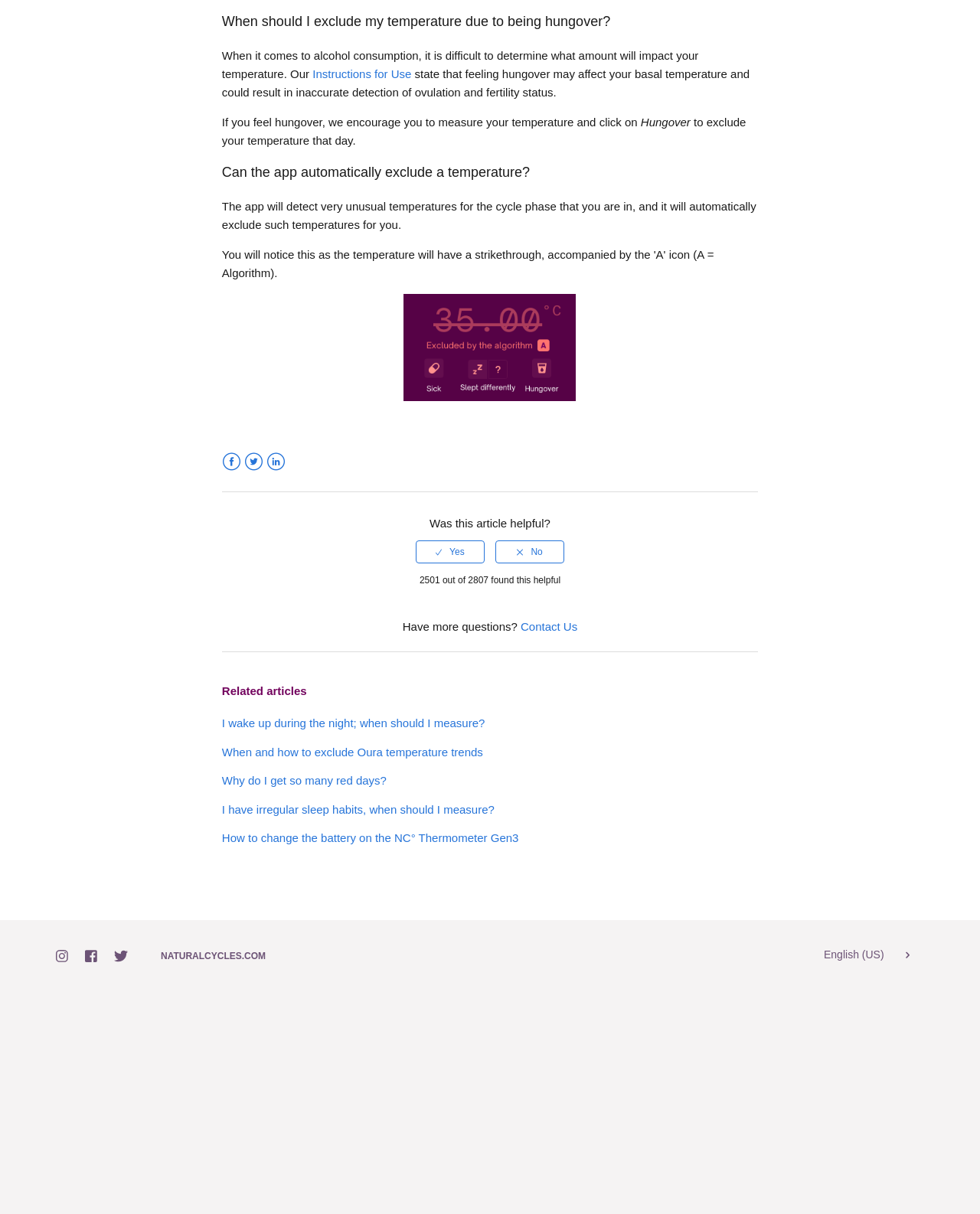Locate the bounding box coordinates of the area to click to fulfill this instruction: "Contact Us". The bounding box should be presented as four float numbers between 0 and 1, in the order [left, top, right, bottom].

[0.531, 0.511, 0.589, 0.522]